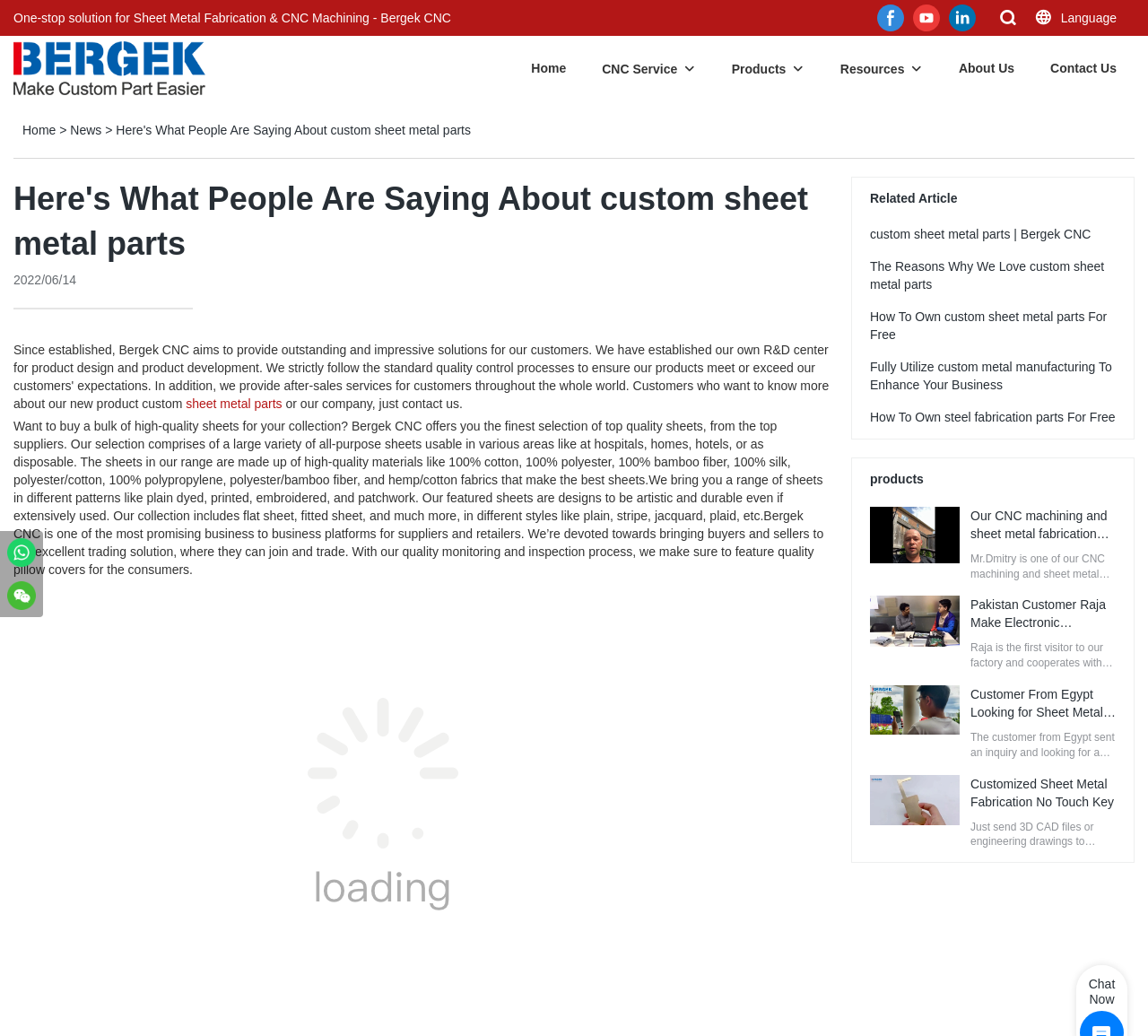Identify the bounding box coordinates of the HTML element based on this description: "title="Bergek CNC"".

[0.0, 0.513, 0.038, 0.554]